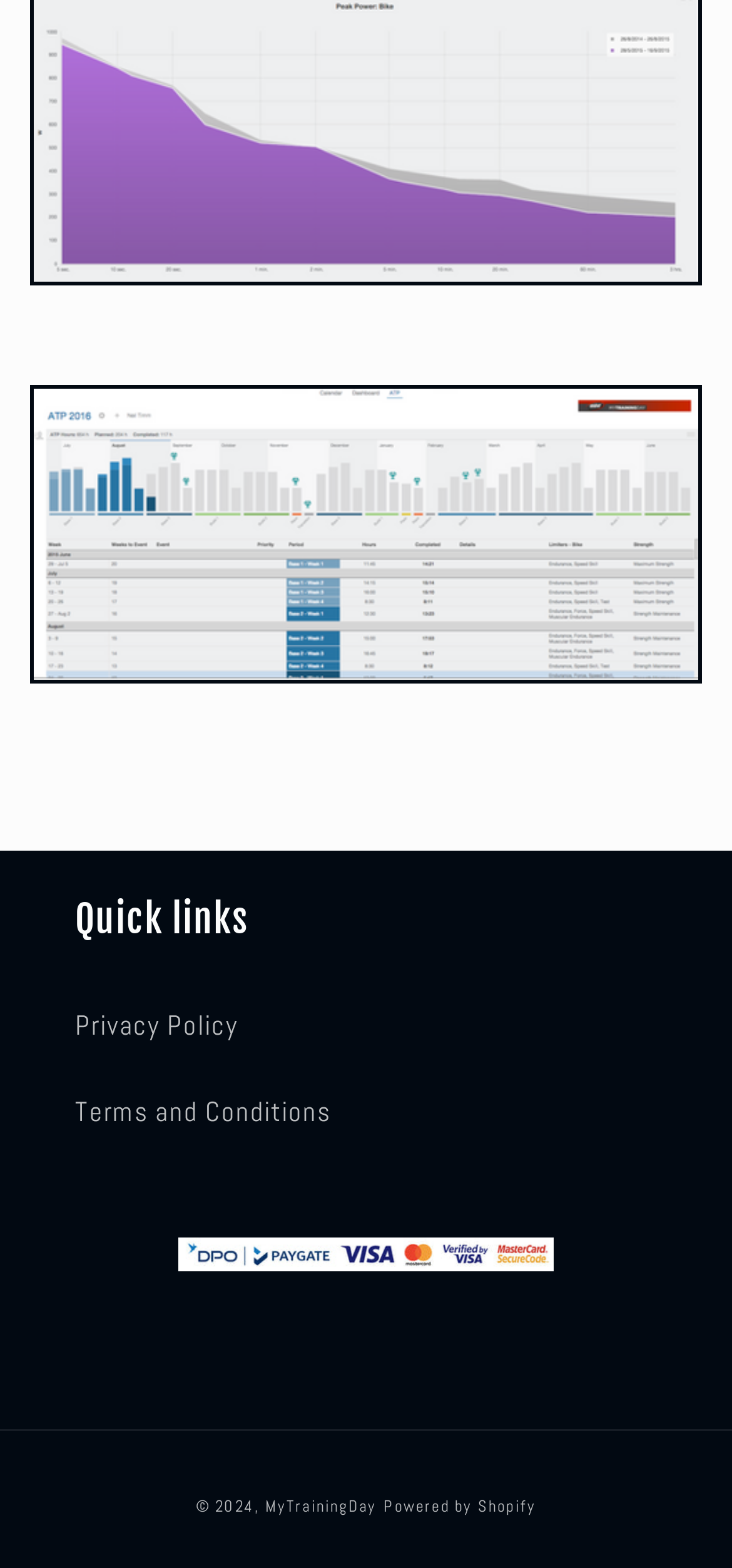Identify the bounding box coordinates for the UI element described by the following text: "Terms and Conditions". Provide the coordinates as four float numbers between 0 and 1, in the format [left, top, right, bottom].

[0.103, 0.683, 0.897, 0.739]